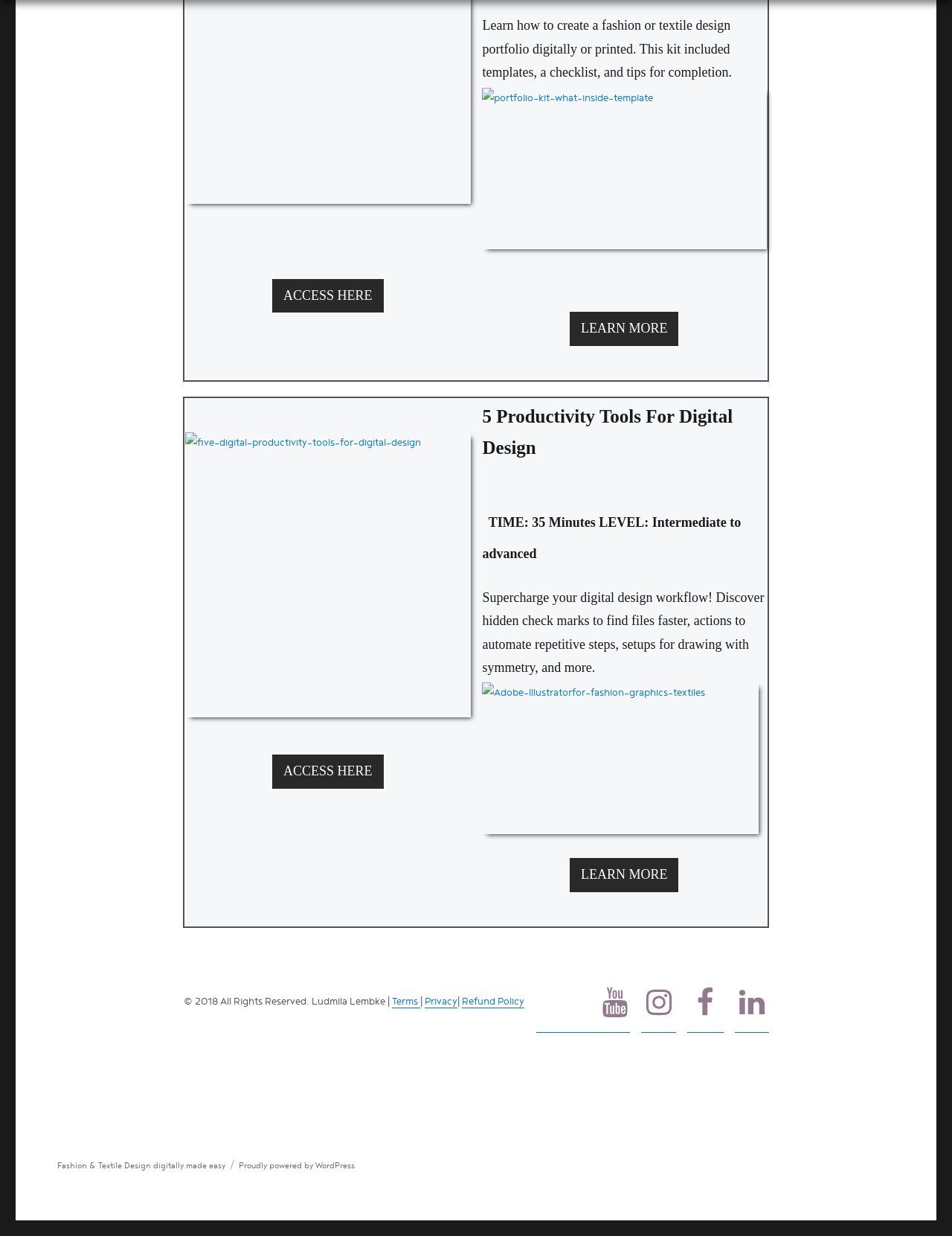Identify and provide the bounding box coordinates of the UI element described: "Proudly powered by WordPress". The coordinates should be formatted as [left, top, right, bottom], with each number being a float between 0 and 1.

[0.251, 0.939, 0.373, 0.947]